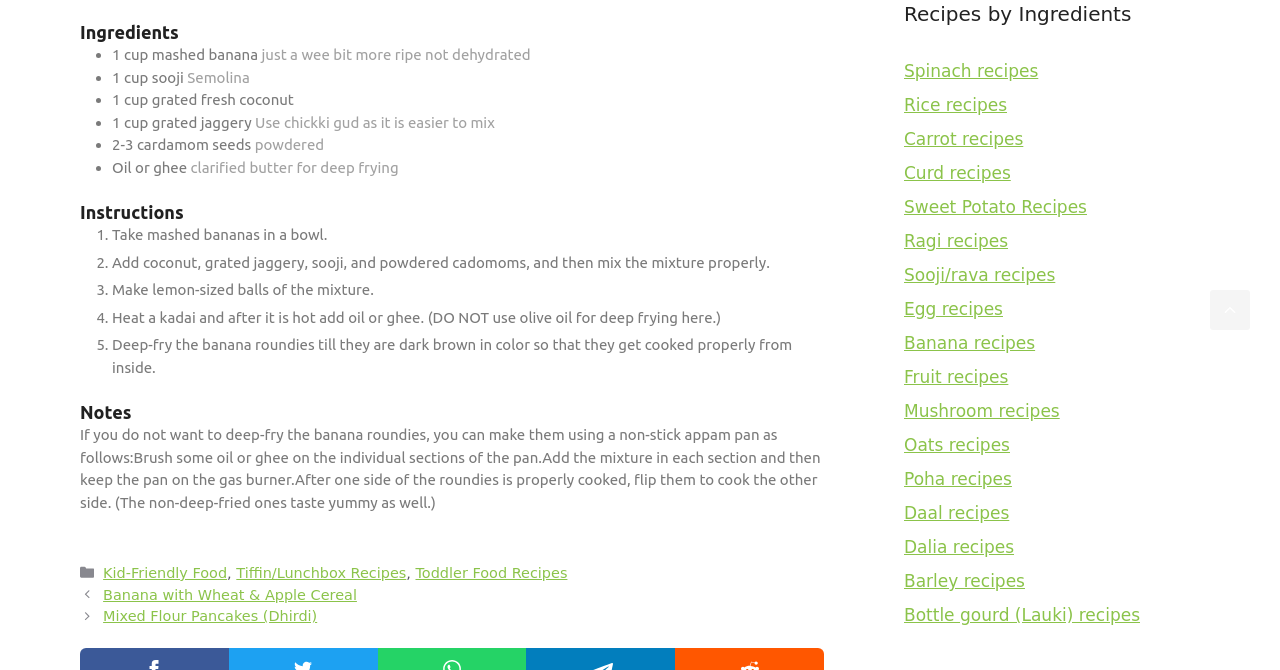Determine the bounding box coordinates for the area that needs to be clicked to fulfill this task: "View 'Posts'". The coordinates must be given as four float numbers between 0 and 1, i.e., [left, top, right, bottom].

[0.062, 0.873, 0.644, 0.937]